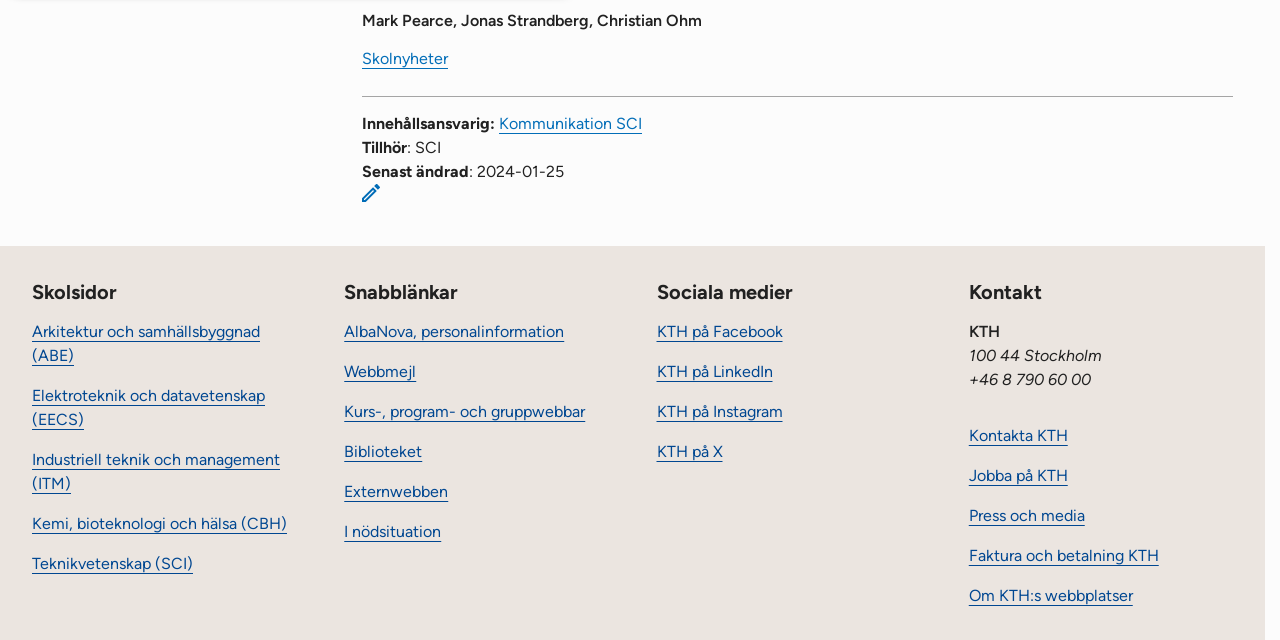Highlight the bounding box coordinates of the element you need to click to perform the following instruction: "Visit Arkitektur och samhällsbyggnad."

[0.025, 0.503, 0.203, 0.57]